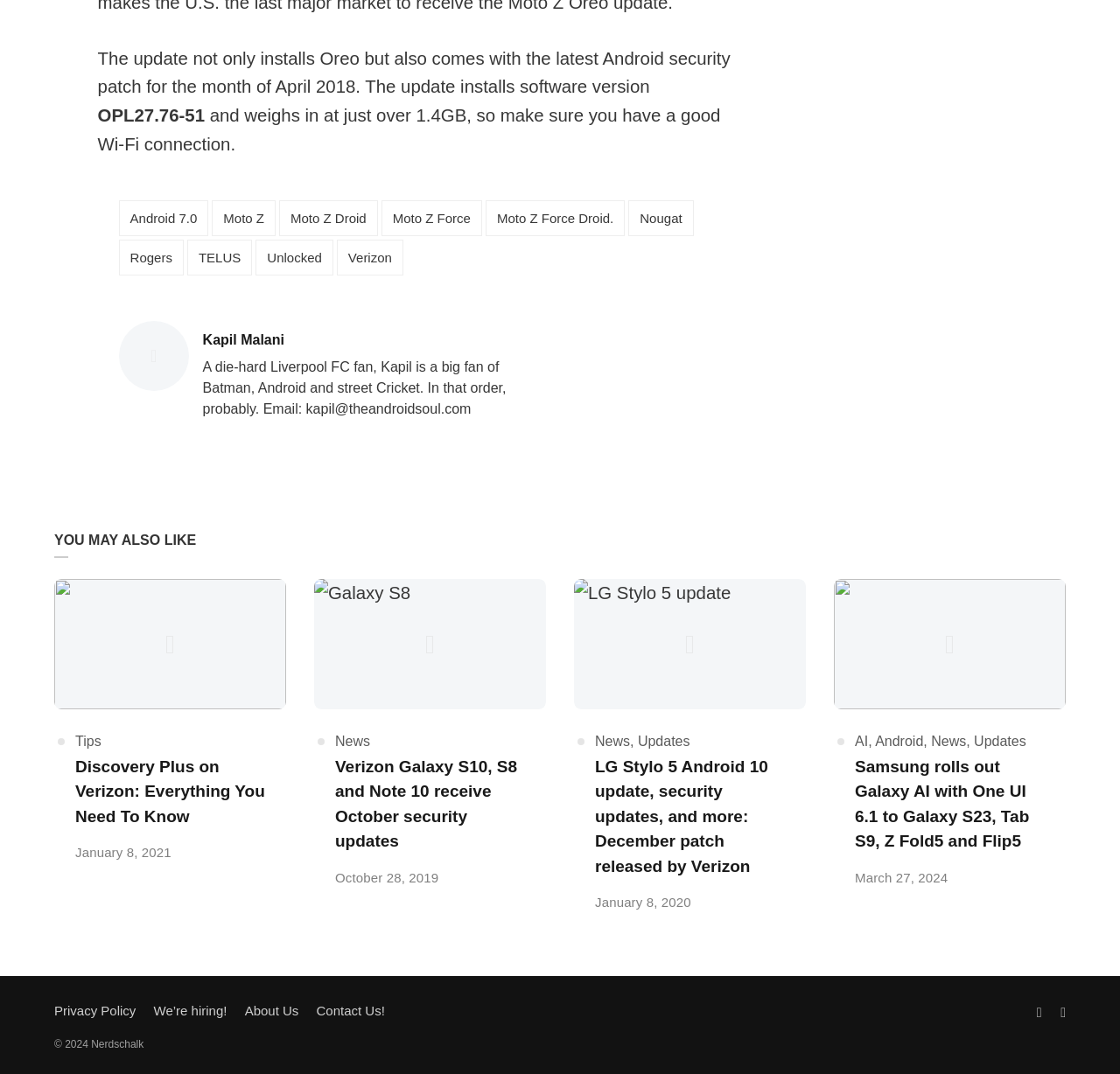Please find the bounding box coordinates of the section that needs to be clicked to achieve this instruction: "View the article about Discovery Plus on Verizon".

[0.067, 0.703, 0.237, 0.772]